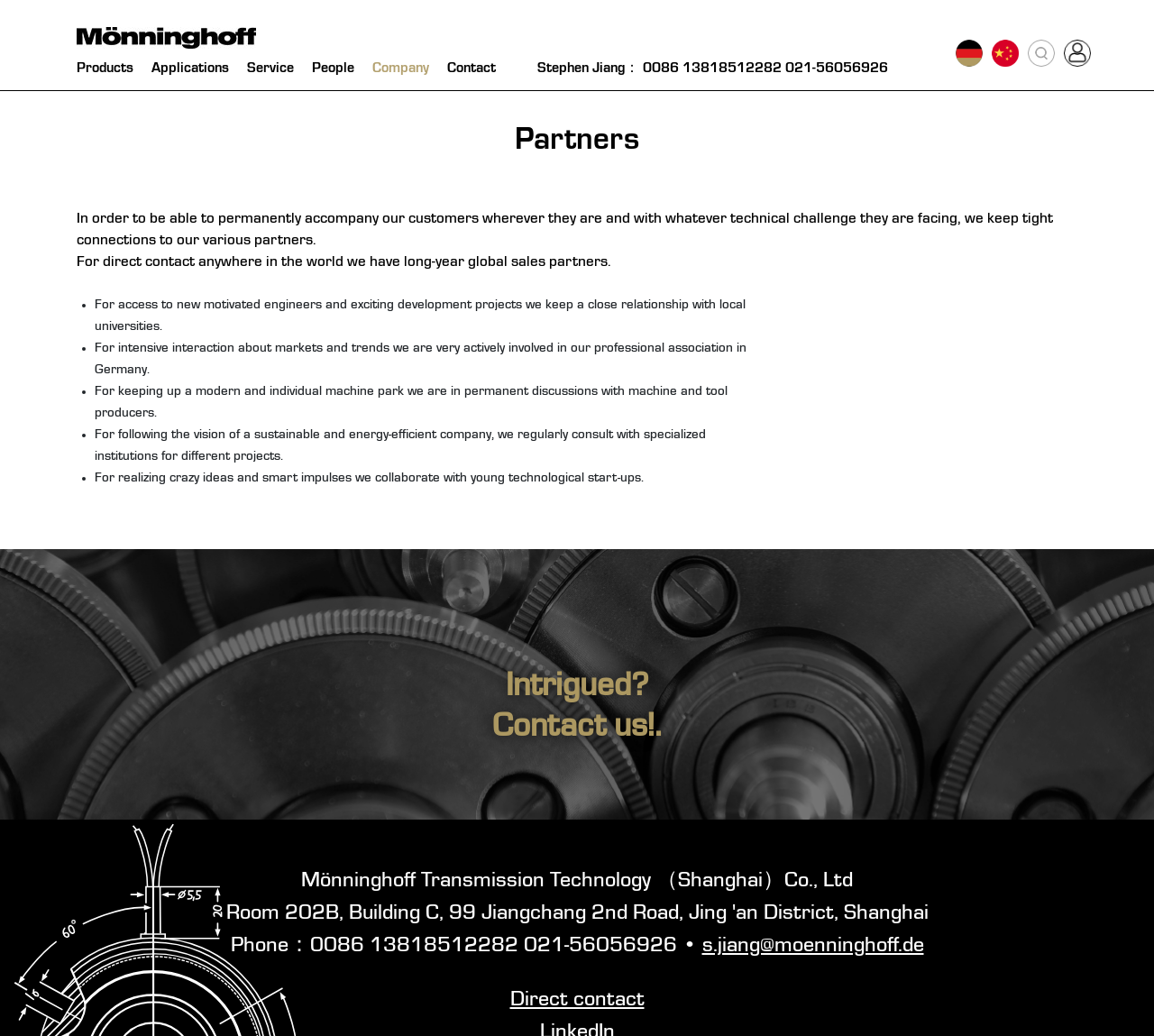Locate the bounding box coordinates of the segment that needs to be clicked to meet this instruction: "Click the 'Products' link".

[0.066, 0.051, 0.116, 0.082]